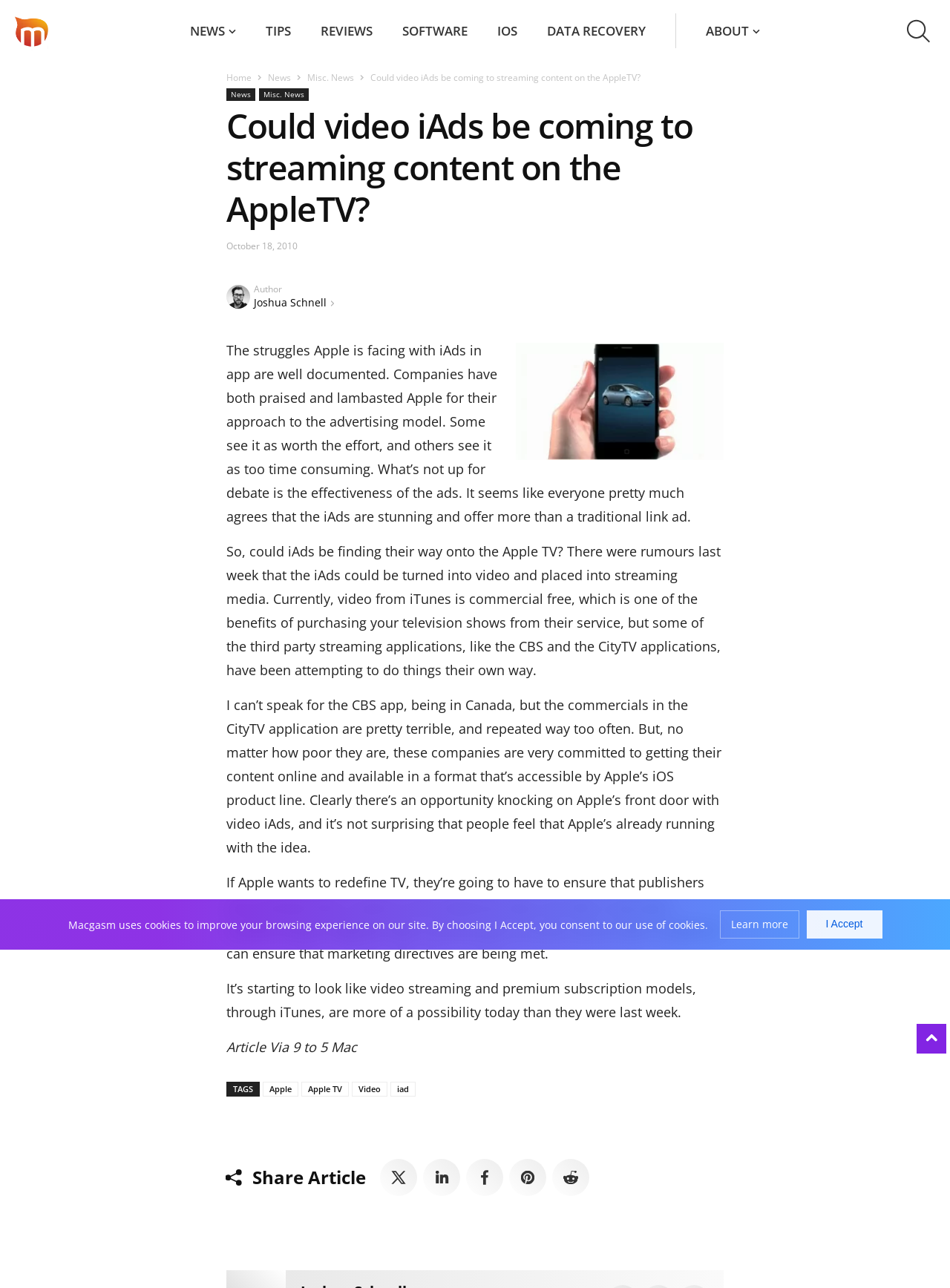Find the bounding box coordinates for the area you need to click to carry out the instruction: "Read article by Joshua Schnell". The coordinates should be four float numbers between 0 and 1, indicated as [left, top, right, bottom].

[0.238, 0.219, 0.267, 0.24]